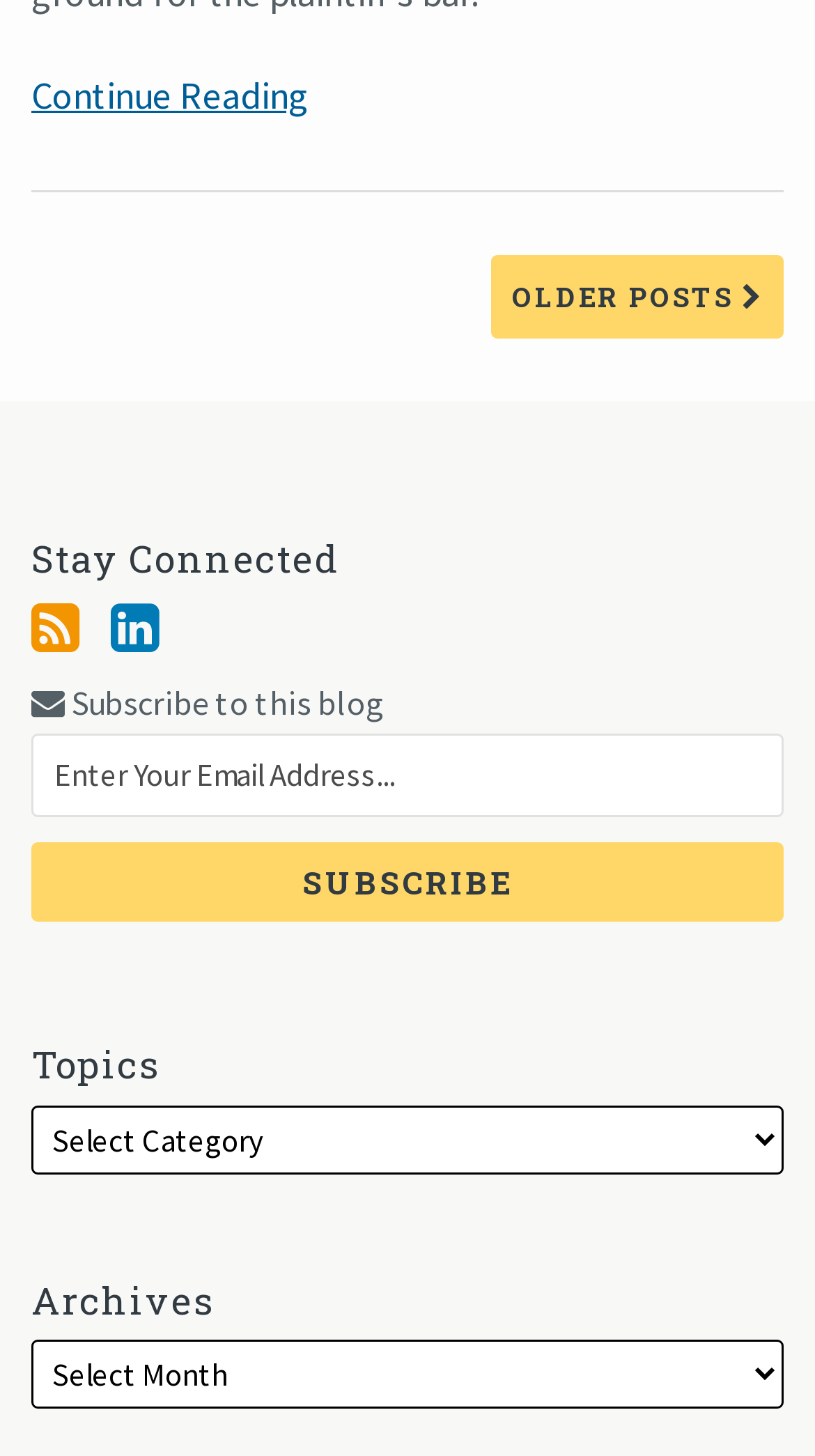What is the function of the 'OLDER POSTS' link?
Refer to the image and give a detailed answer to the query.

The 'OLDER POSTS' link is likely to take users to a page with older posts, allowing them to view and read archived content.